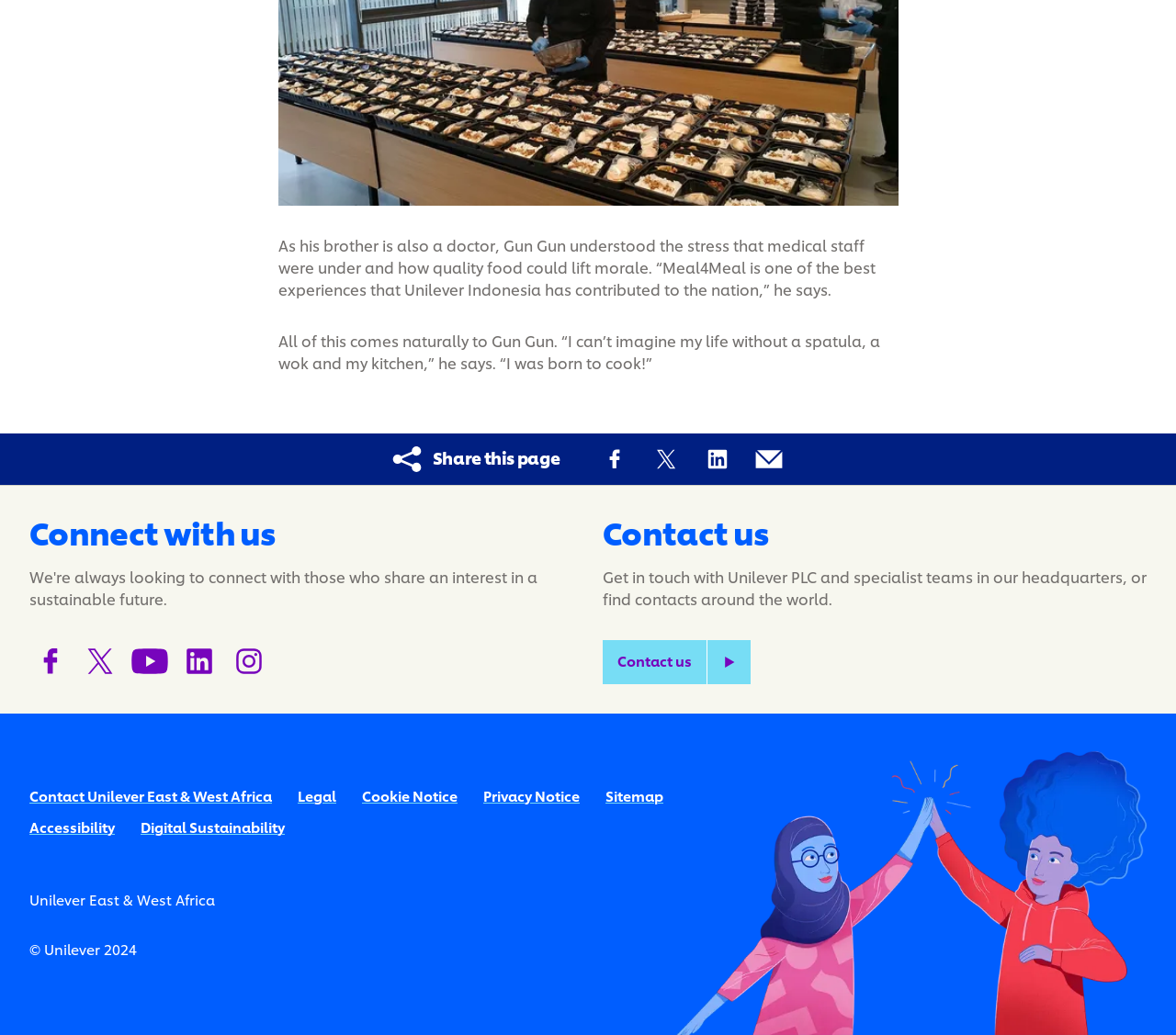Please provide a comprehensive answer to the question based on the screenshot: What is the copyright year mentioned in the footer?

The StaticText element with ID 299 mentions 'Unilever 2024', which indicates the copyright year.